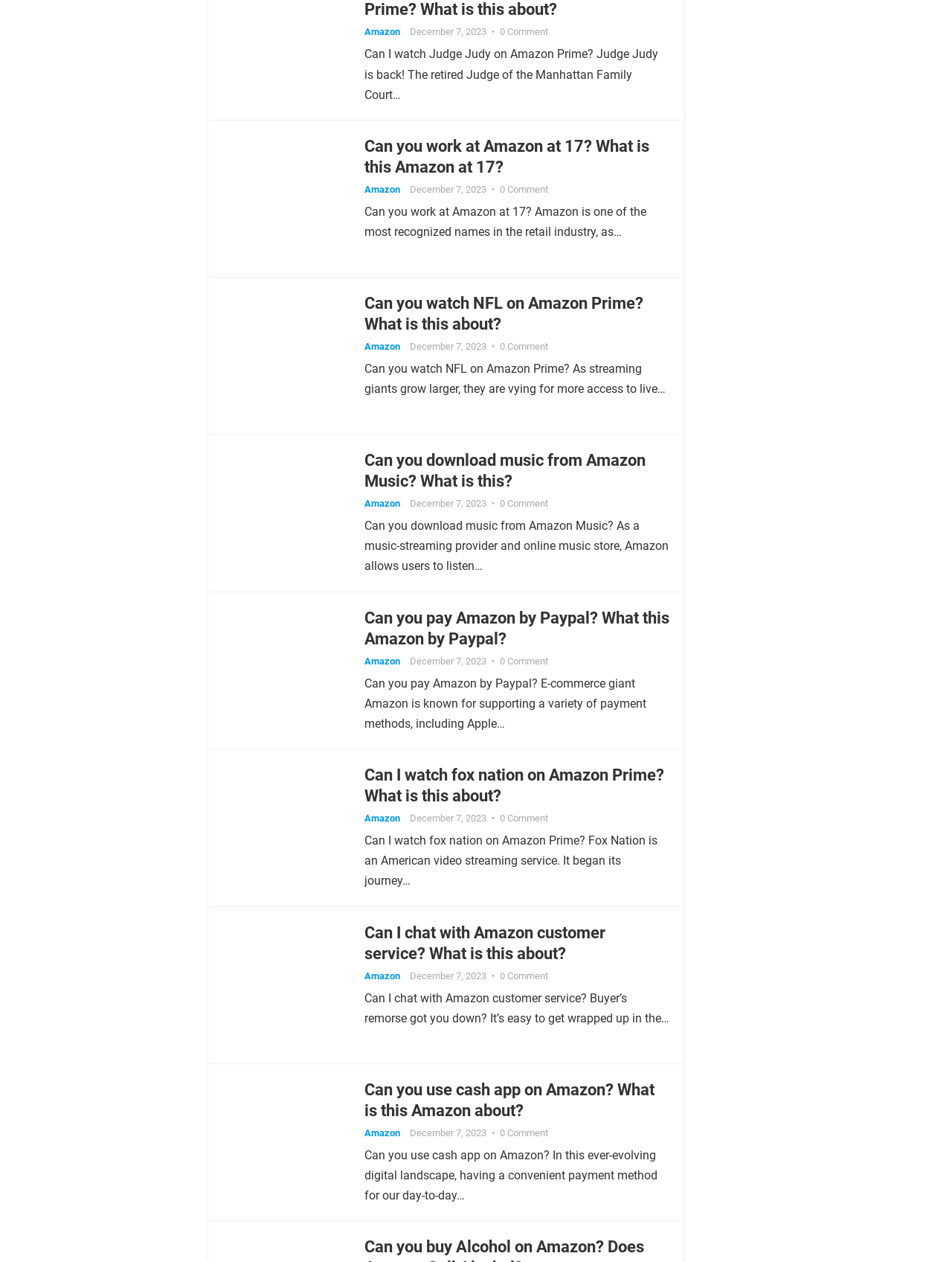Kindly determine the bounding box coordinates for the clickable area to achieve the given instruction: "Click on 'Judge Judy on Amazon Prime'".

[0.234, 0.107, 0.367, 0.208]